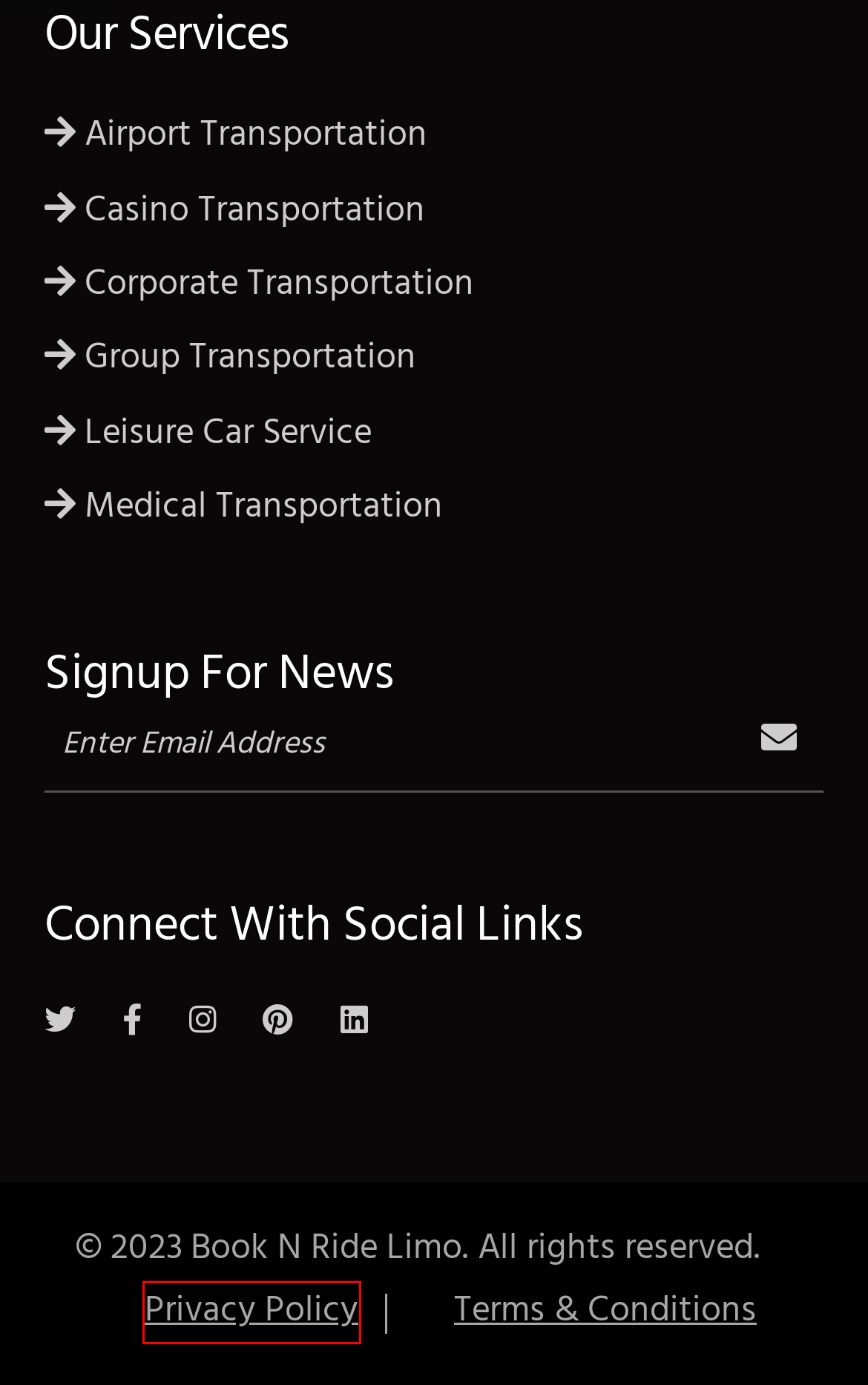Look at the screenshot of the webpage and find the element within the red bounding box. Choose the webpage description that best fits the new webpage that will appear after clicking the element. Here are the candidates:
A. About Us | Book N Ride Limo
B. Terms and Conditions | Book N Ride Limo
C. Privacy Policy | Book N Ride Limo
D. Book A Ride | Book N Ride Limo
E. Enjoy Stress-Free Stadium Transportation in Westport - Booknridelimo
F. Limo Service CT From Or To JFK | Book N Ride Limo
G. Connecticut Airport Limo and Car Service | Book N Ride Limo
H. Norwalk Car Service to/from JFK, LGA, Newark, NYC

C